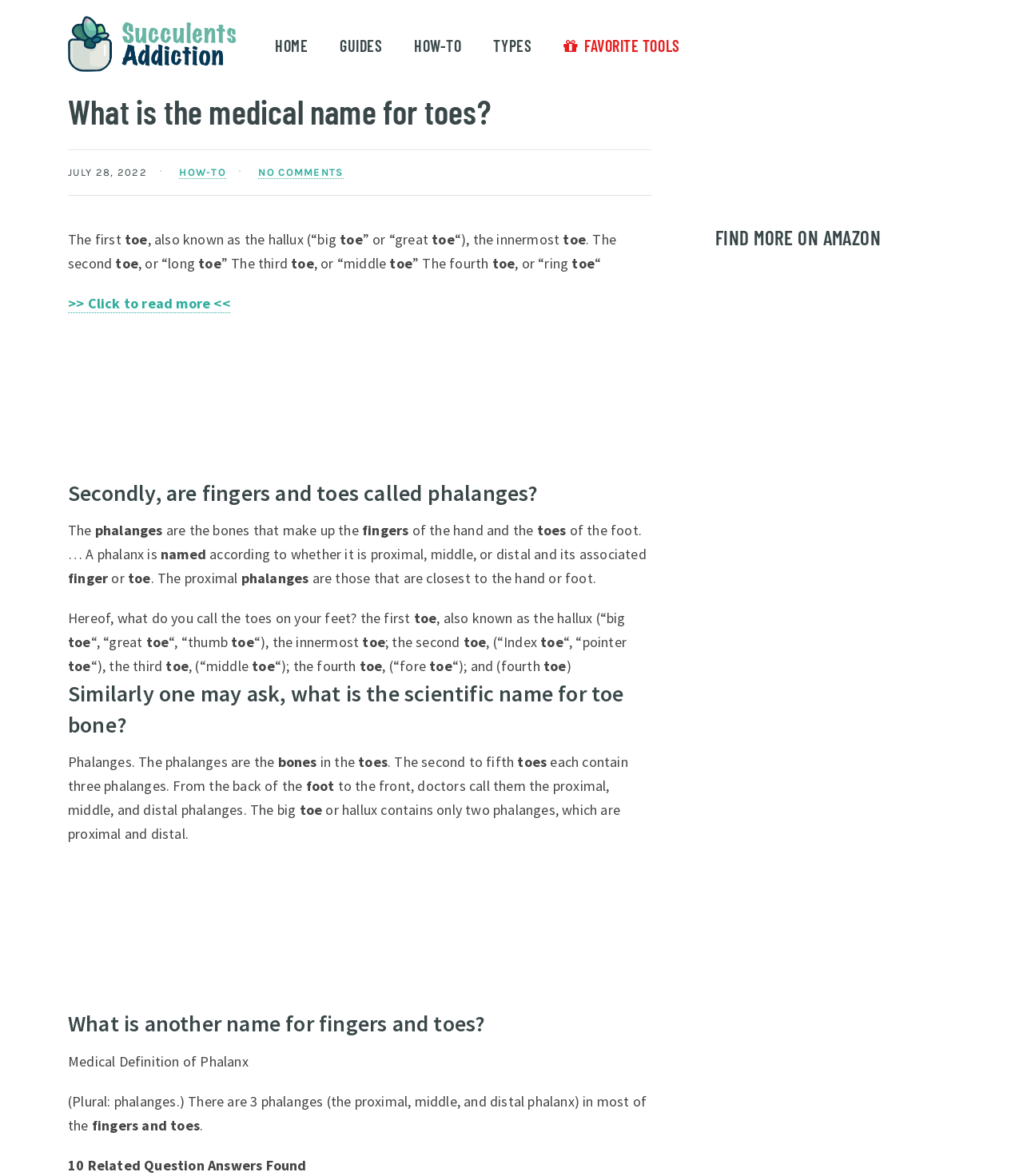Locate the bounding box coordinates of the clickable area to execute the instruction: "Check out the FAVORITE TOOLS". Provide the coordinates as four float numbers between 0 and 1, represented as [left, top, right, bottom].

[0.551, 0.031, 0.665, 0.05]